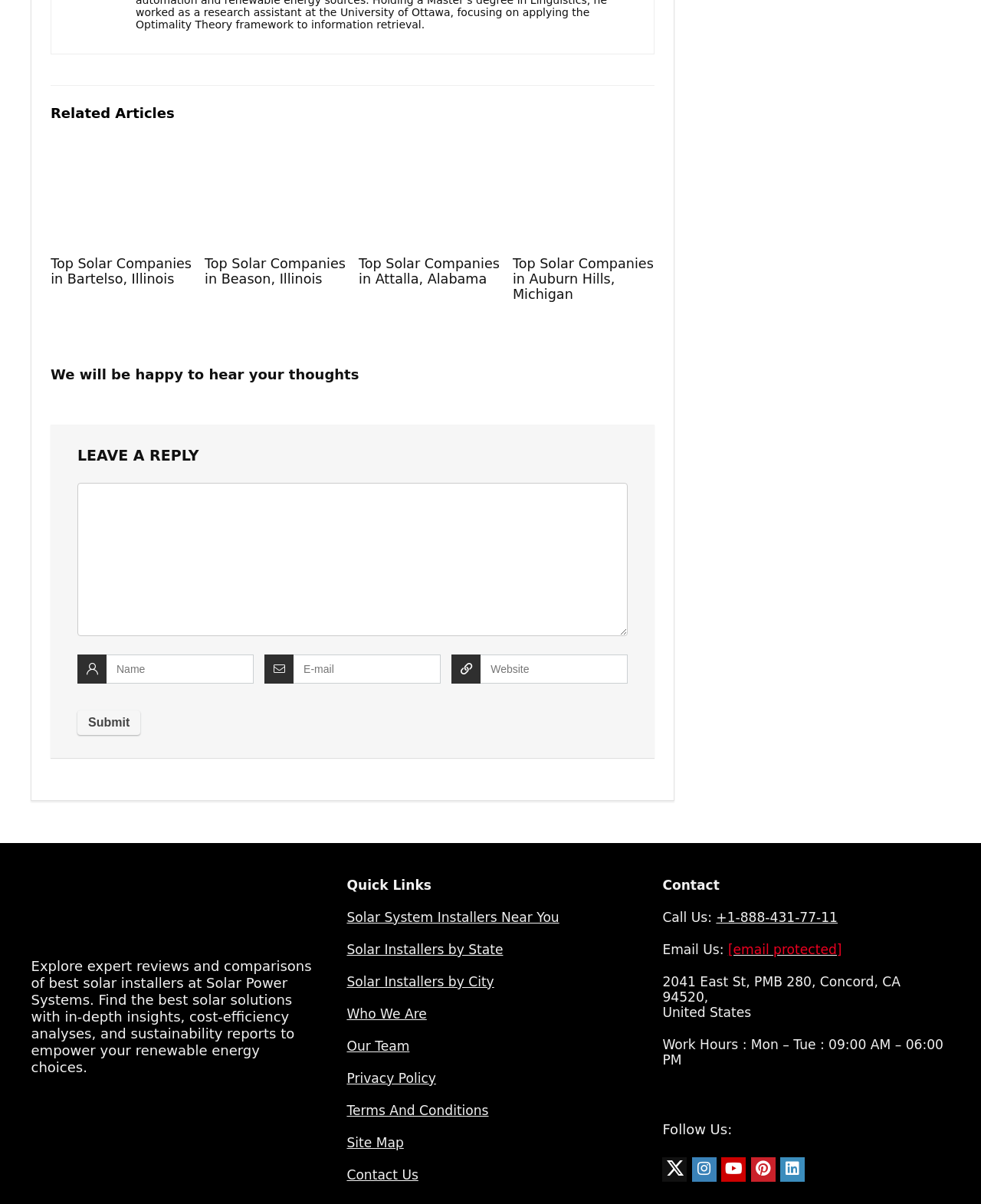Locate the bounding box coordinates of the region to be clicked to comply with the following instruction: "Call the phone number". The coordinates must be four float numbers between 0 and 1, in the form [left, top, right, bottom].

[0.73, 0.755, 0.854, 0.768]